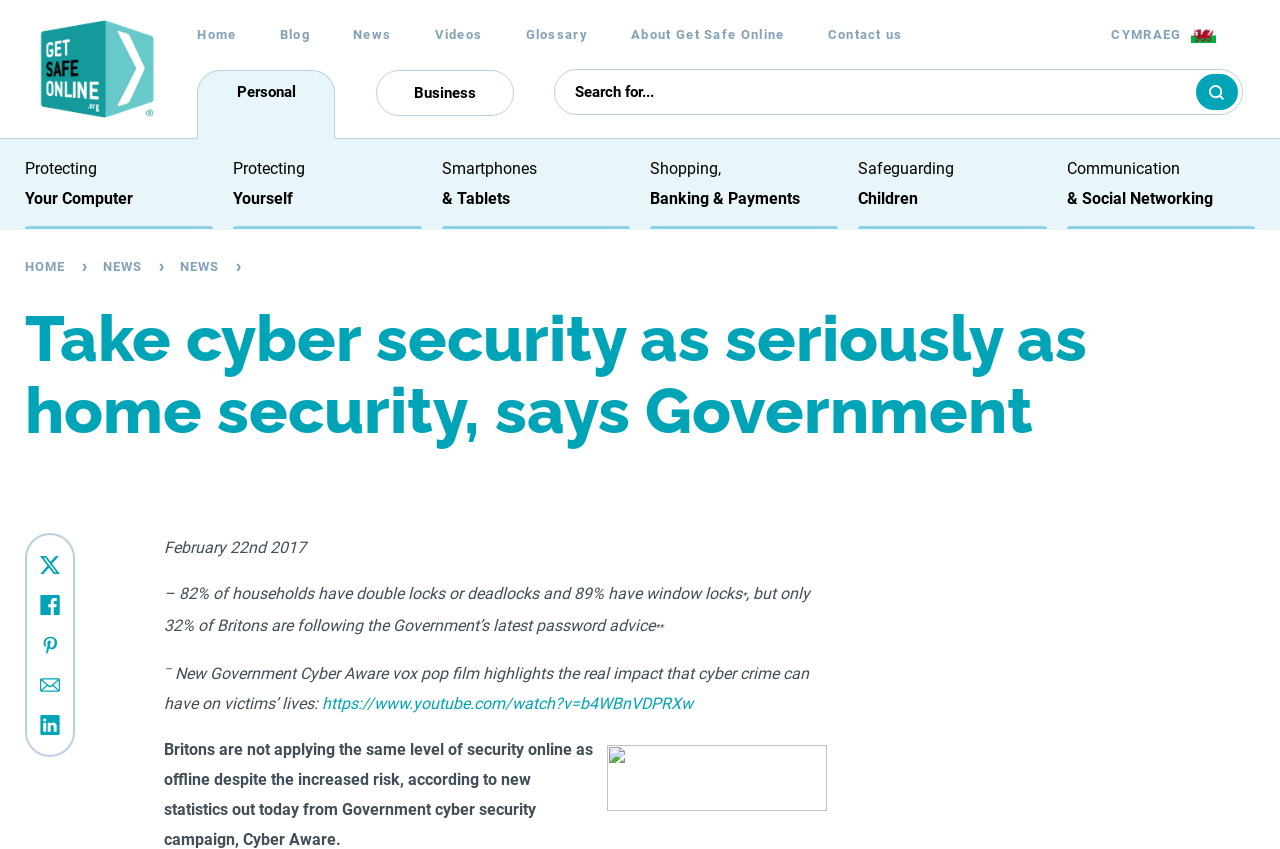Determine the bounding box coordinates for the region that must be clicked to execute the following instruction: "Click on the 'Protecting Your Computer' menu item".

[0.02, 0.163, 0.167, 0.27]